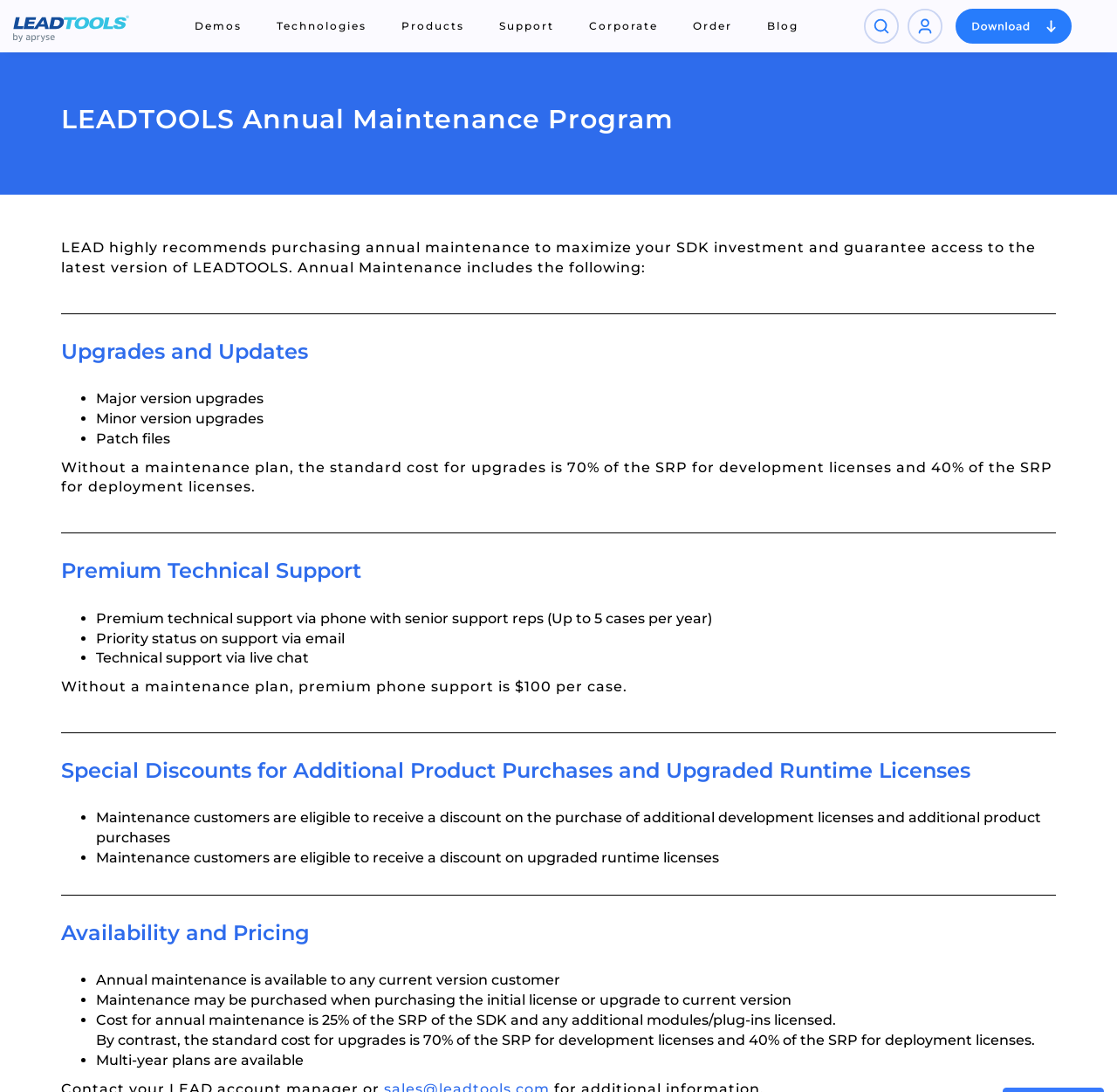Please extract the webpage's main title and generate its text content.

LEADTOOLS Annual Maintenance Program